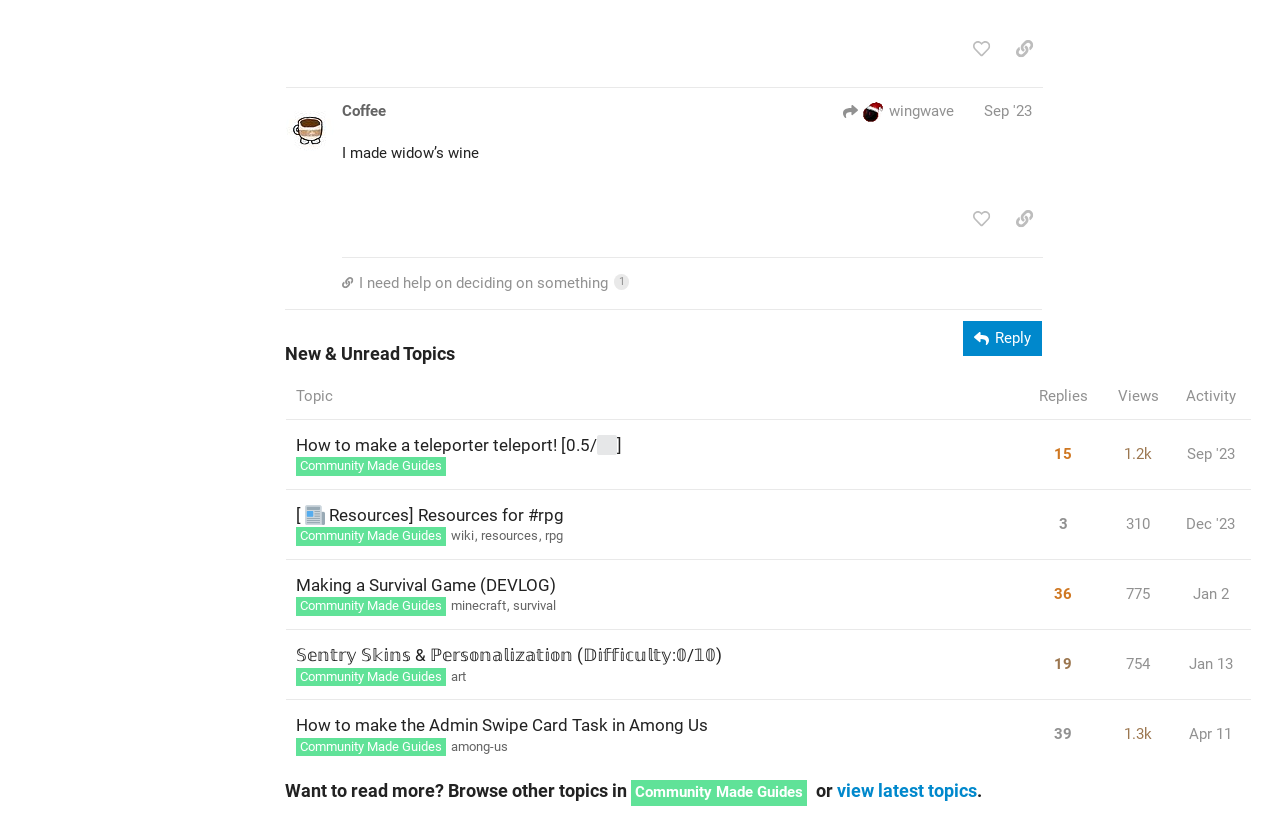Who posted 'I made widow’s wine'
Please provide a single word or phrase as the answer based on the screenshot.

Coffee